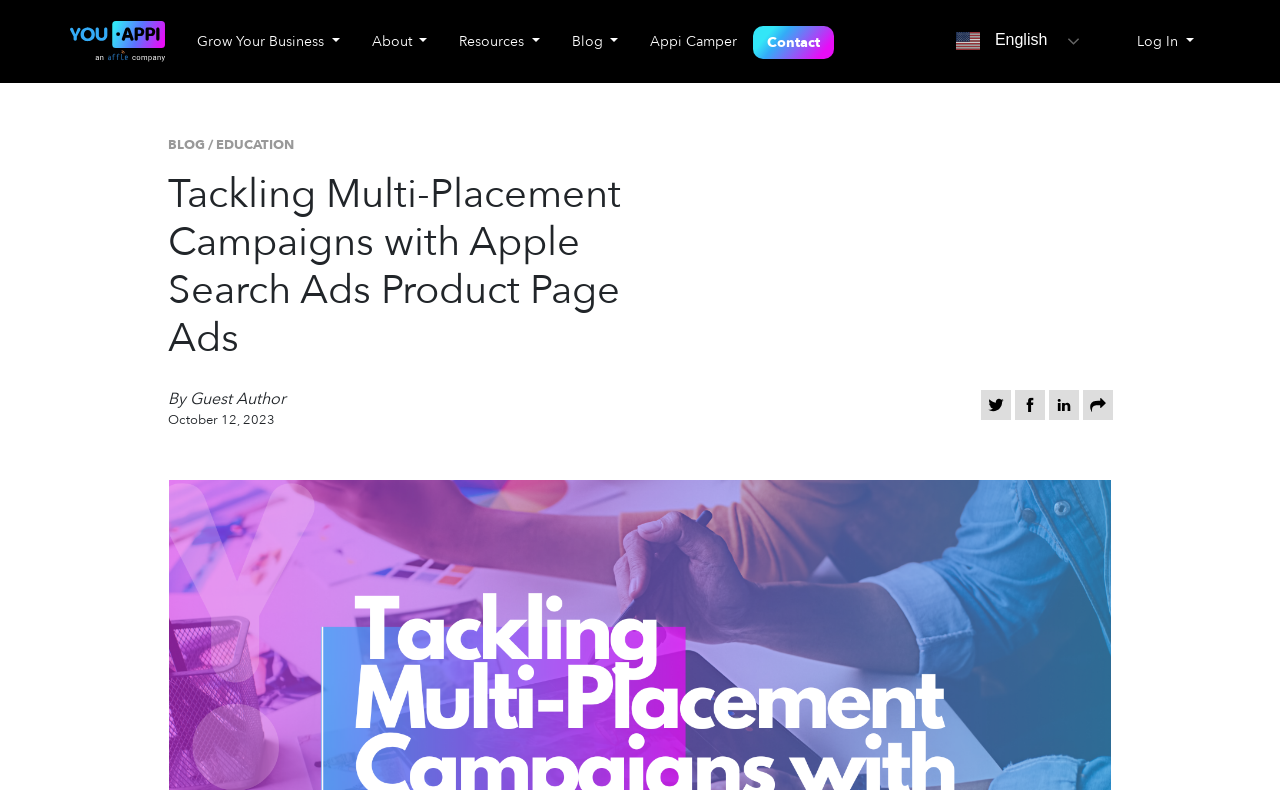Please locate the bounding box coordinates of the element that should be clicked to complete the given instruction: "Read the 'Tackling Multi-Placement Campaigns with Apple Search Ads Product Page Ads' article".

[0.131, 0.217, 0.488, 0.46]